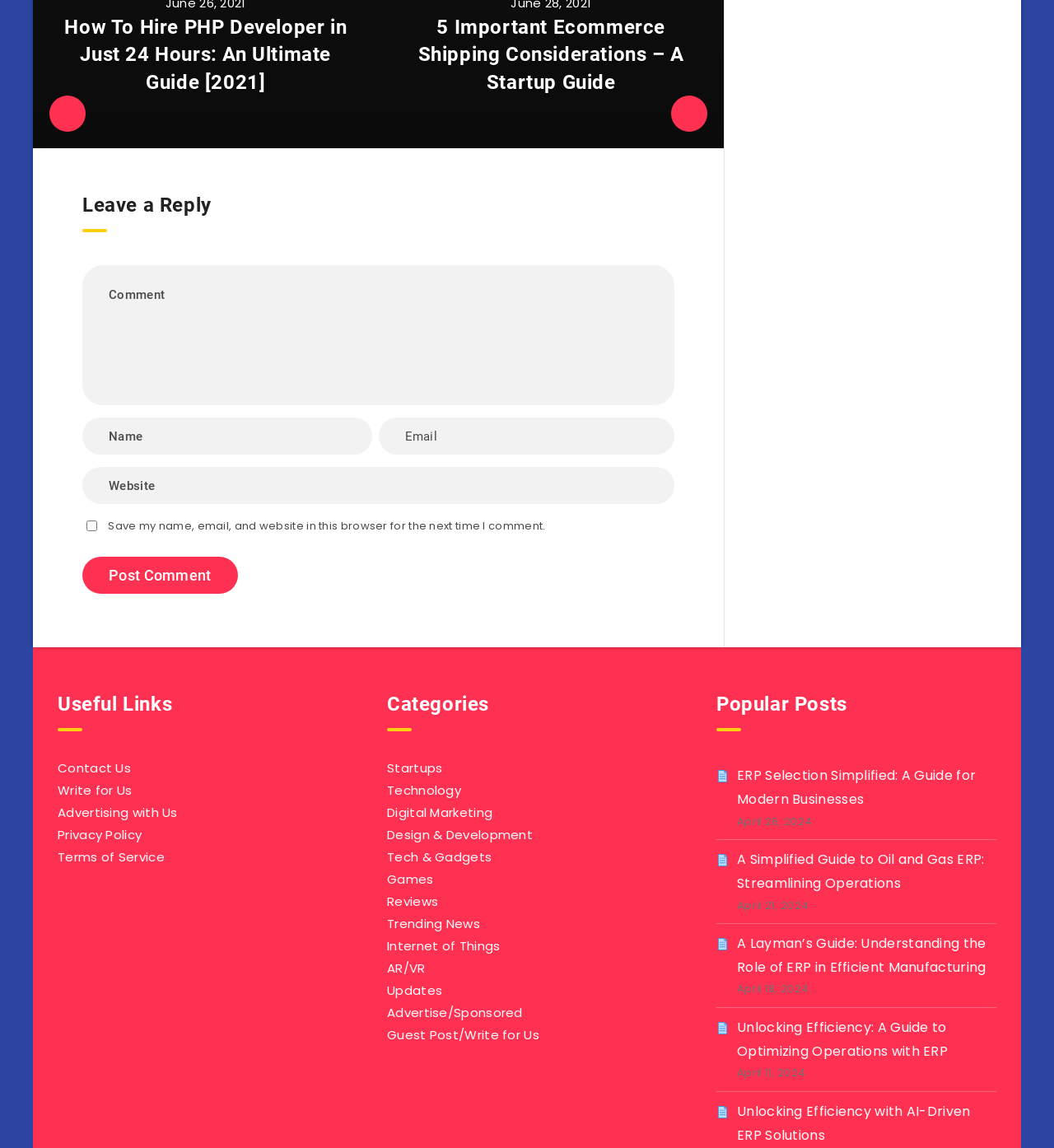Can you give a detailed response to the following question using the information from the image? What is the date of the first popular post?

The first popular post on the webpage is 'ERP Selection Simplified: A Guide for Modern Businesses' and it has a date label 'April 26, 2024' next to it, indicating that it was published on that date.